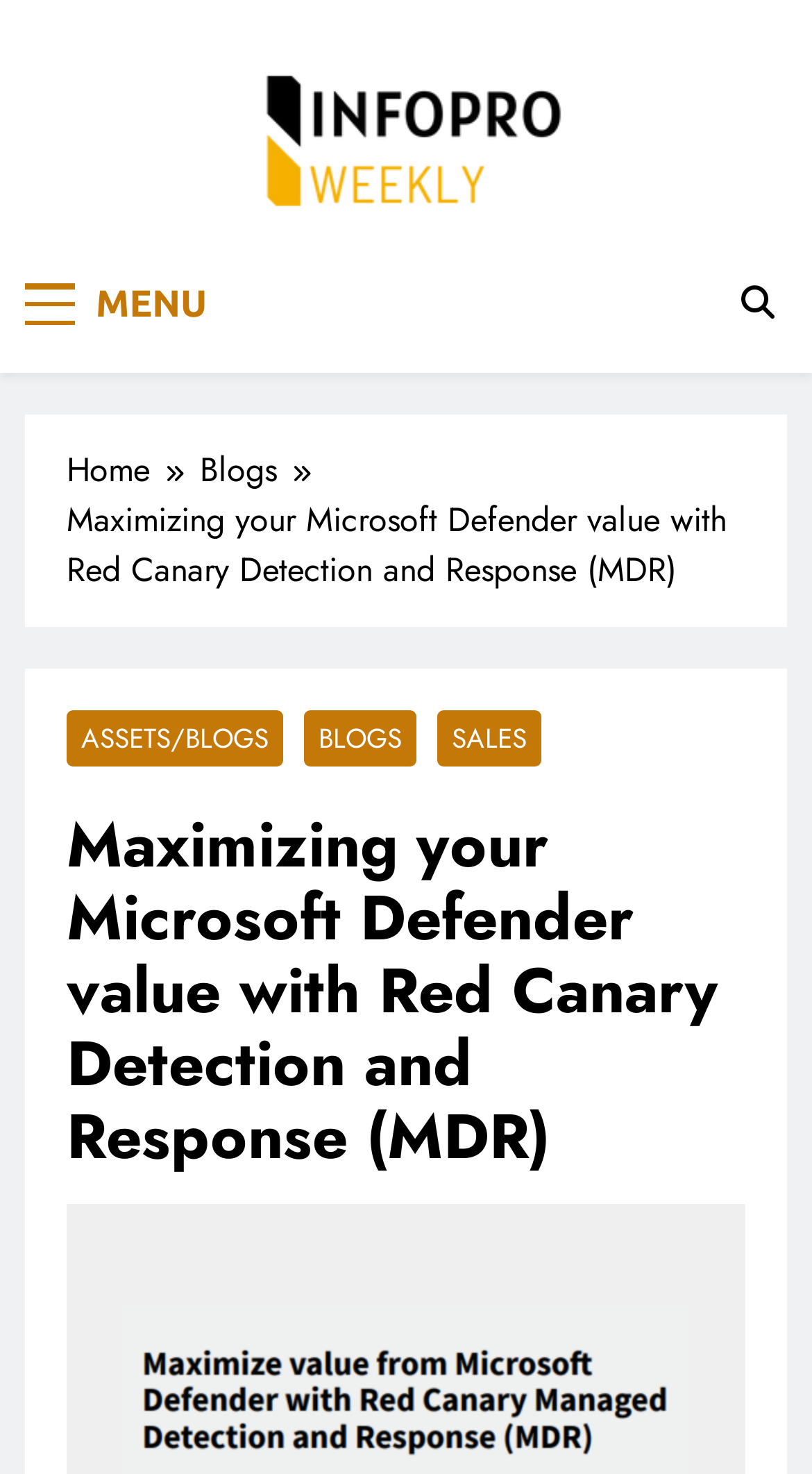What is the purpose of the button with the MENU text? Examine the screenshot and reply using just one word or a brief phrase.

To expand or collapse the menu